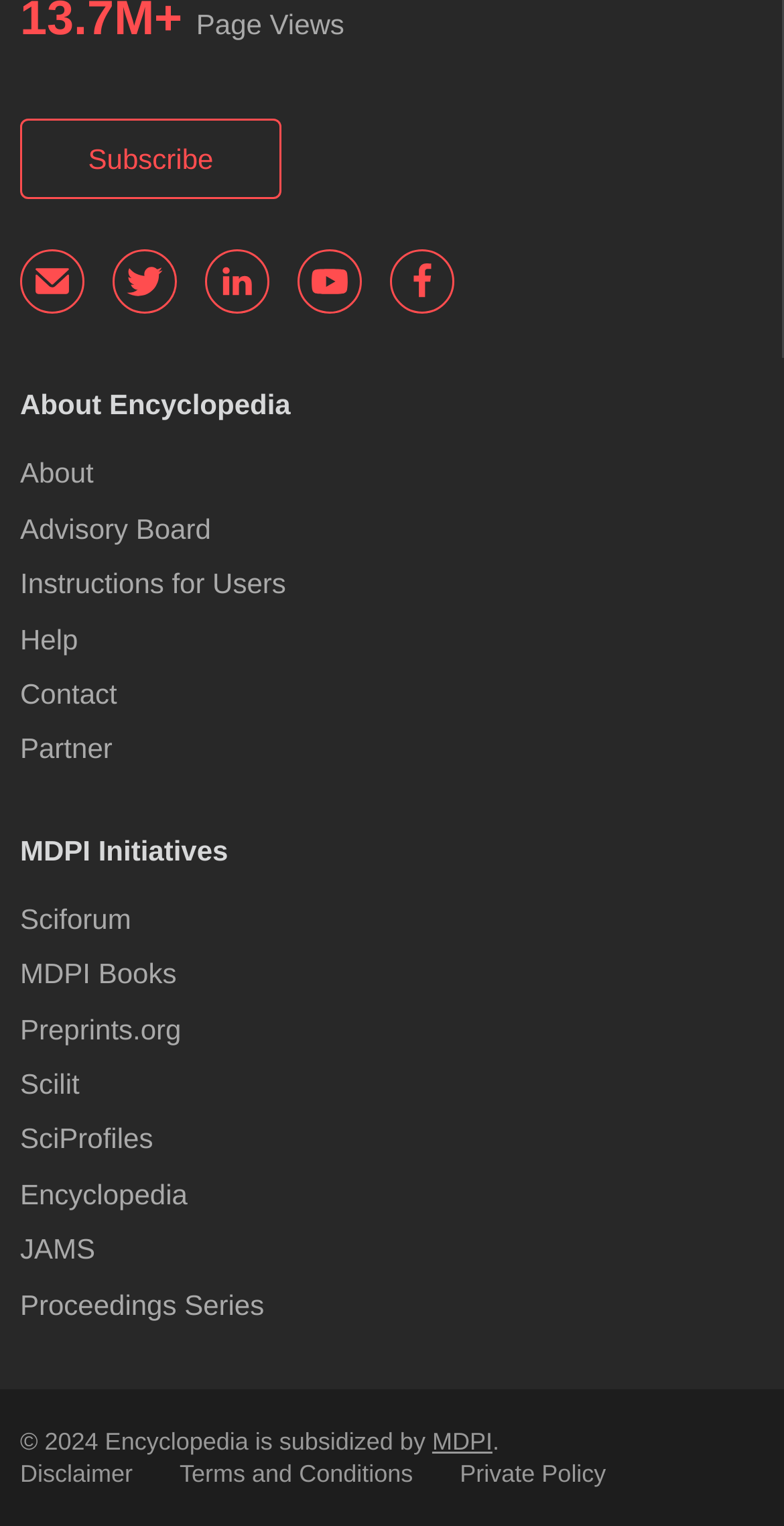What is the name of the encyclopedia?
Please provide a detailed answer to the question.

The name of the encyclopedia can be found in the link 'Encyclopedia' located at the bottom of the webpage, which suggests that the webpage is related to an encyclopedia.